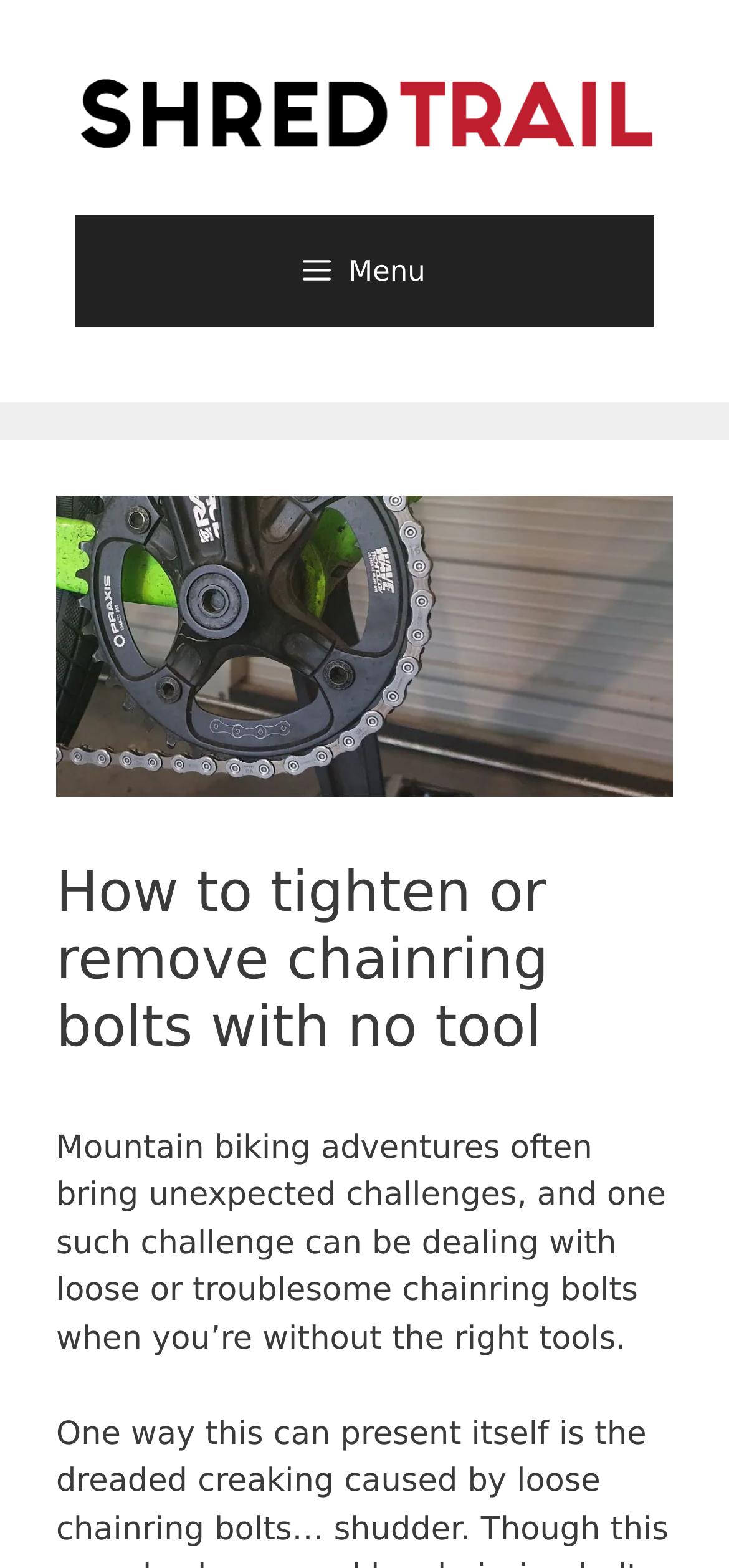What type of adventures are mentioned in the article?
Refer to the image and provide a thorough answer to the question.

The article mentions 'Mountain biking adventures' in the first paragraph, indicating that the topic of chainring bolts is related to mountain biking.